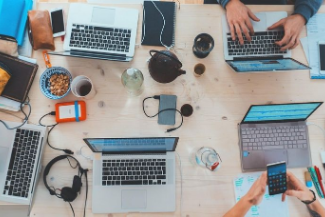What atmosphere is conveyed in the workspace?
Based on the image, give a concise answer in the form of a single word or short phrase.

Comfortable and cozy